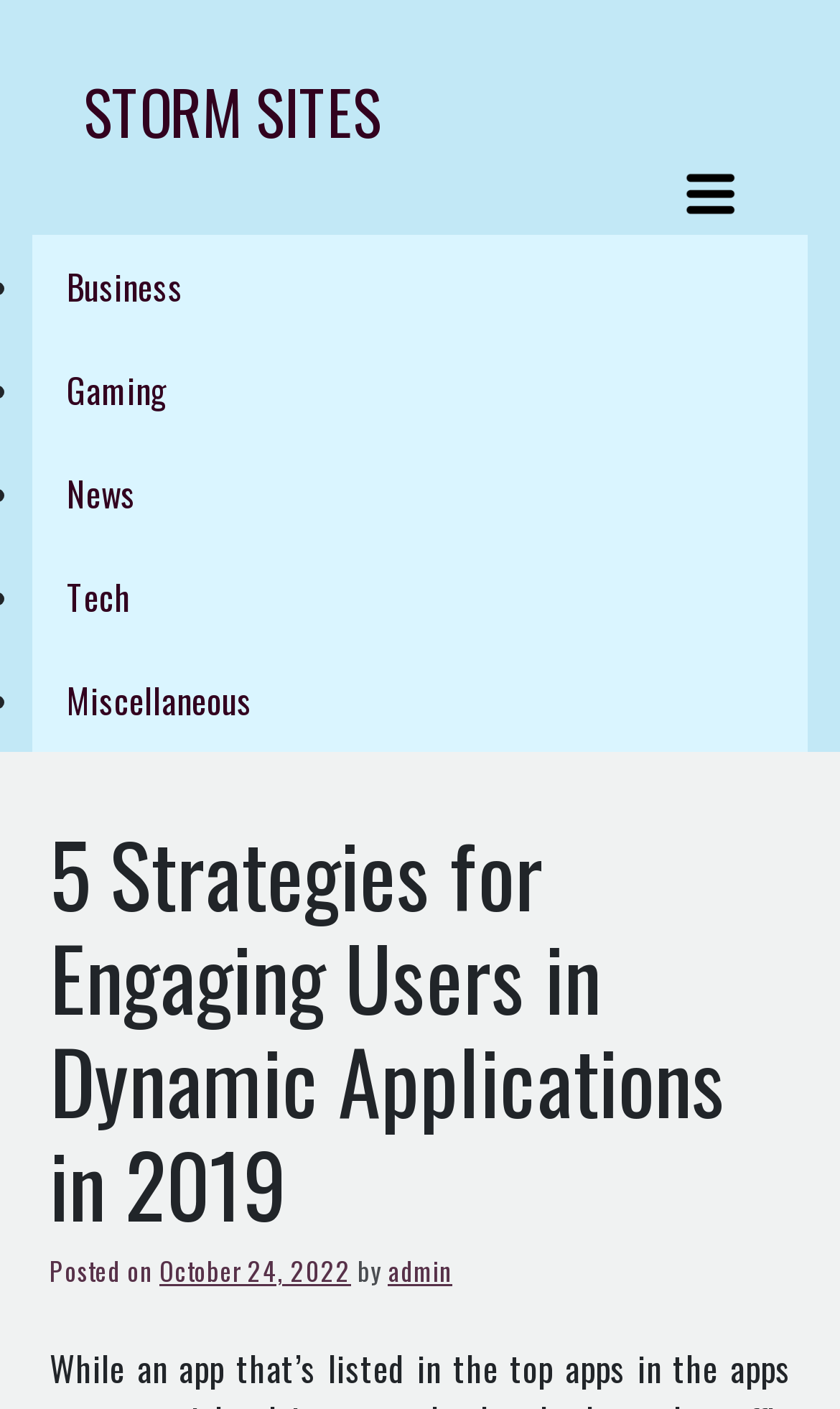How many categories are listed?
Using the visual information from the image, give a one-word or short-phrase answer.

5